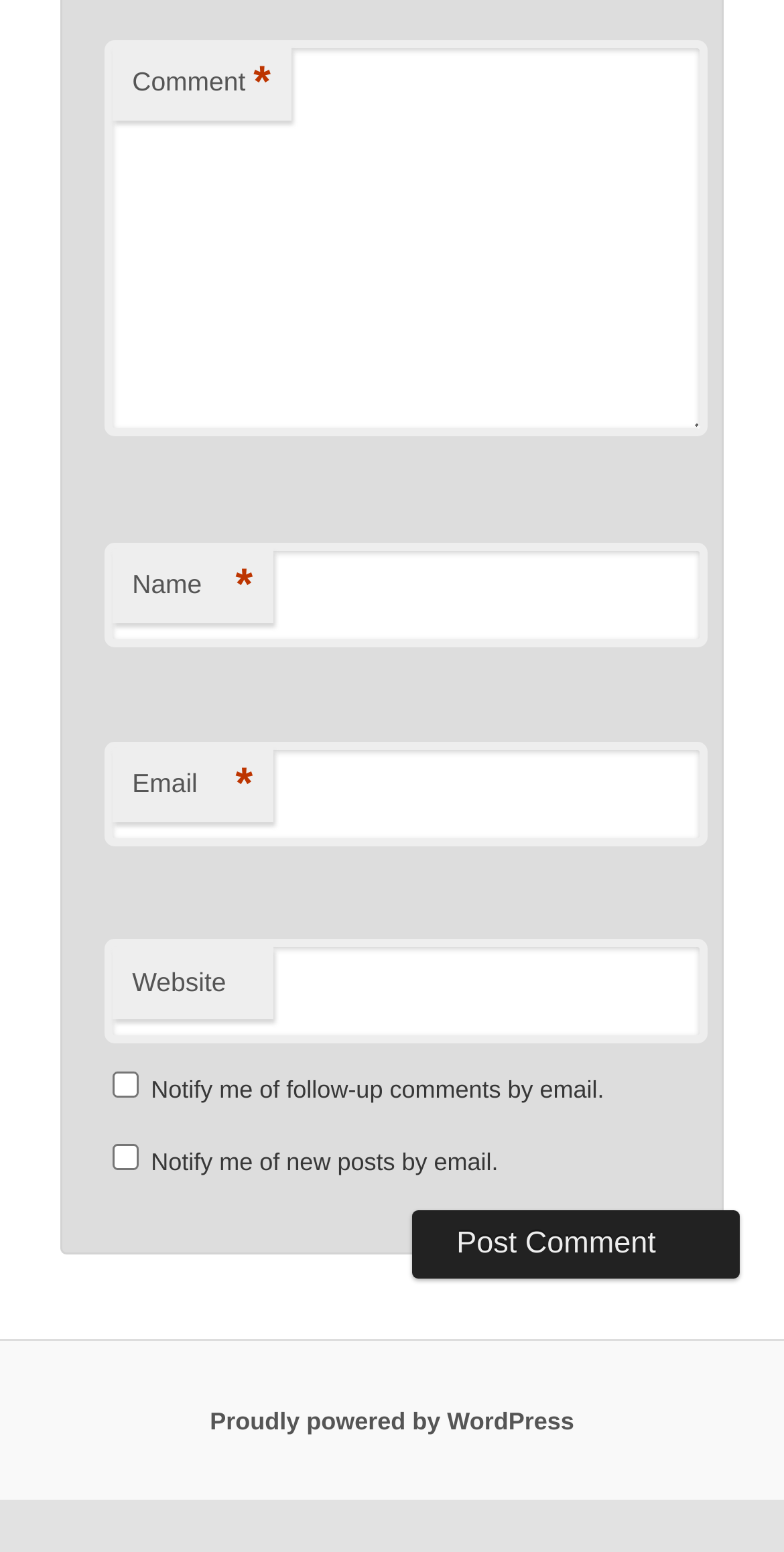Look at the image and answer the question in detail:
What is the theme of the website?

I analyzed the elements on the page, including the text fields, checkboxes, and button, and inferred that the website is likely a blogging platform where users can leave comments. The presence of a 'Website' text field and the 'Proudly powered by WordPress' link at the bottom further supports this conclusion.